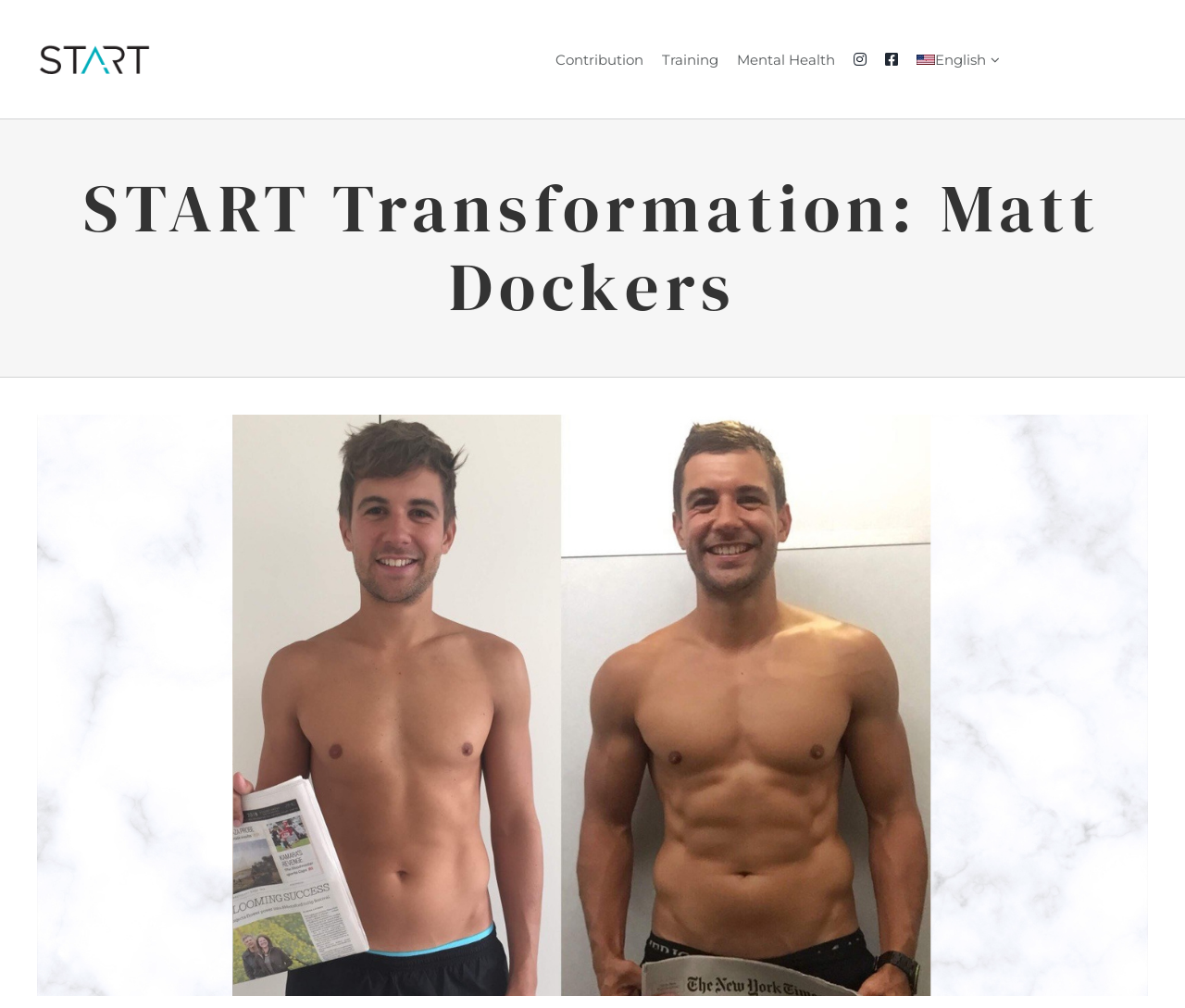Locate the bounding box coordinates of the area where you should click to accomplish the instruction: "Click the link to view larger image".

[0.03, 0.41, 0.067, 0.472]